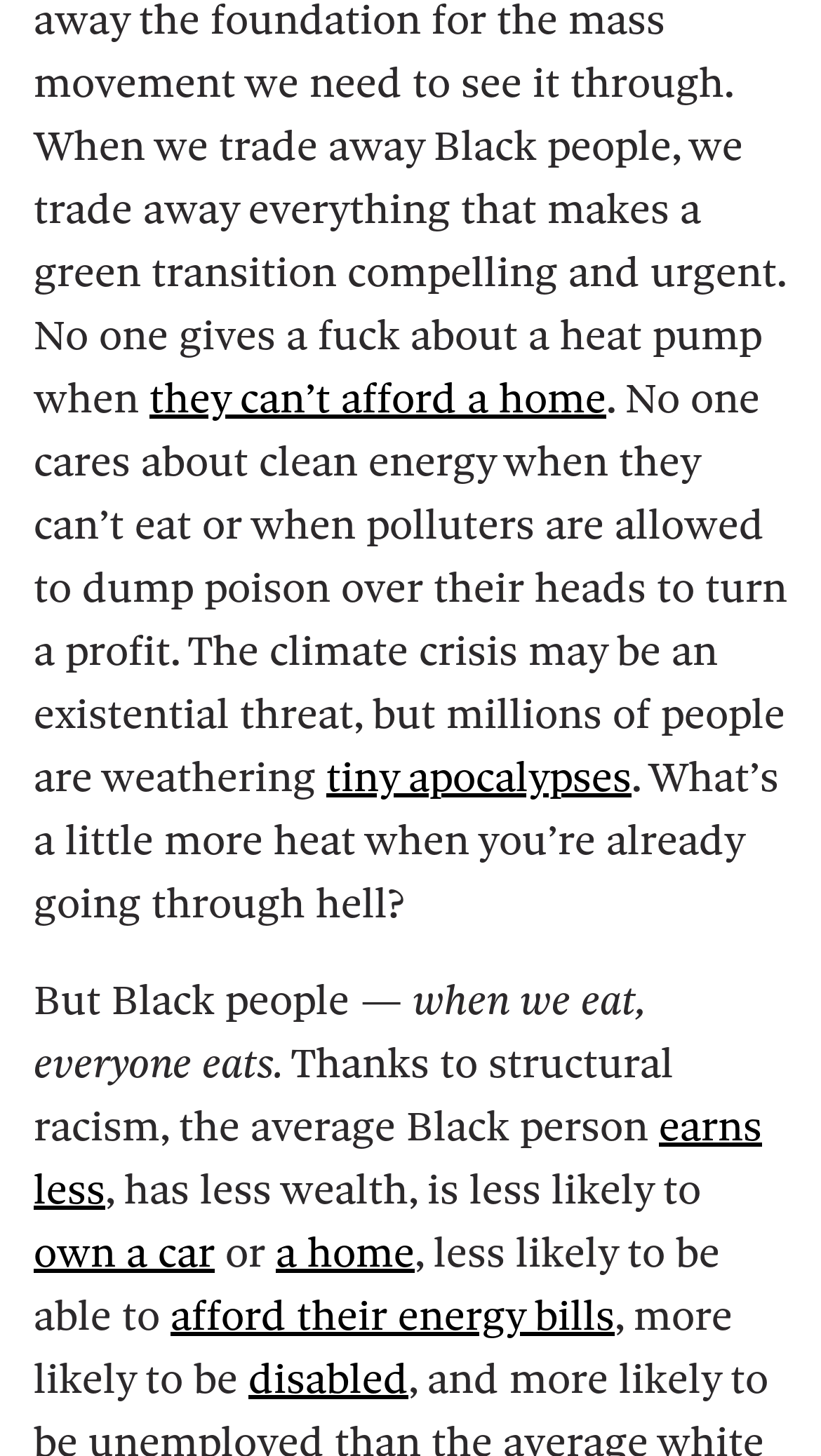What is the consequence of structural racism? Examine the screenshot and reply using just one word or a brief phrase.

Less wealth and opportunities